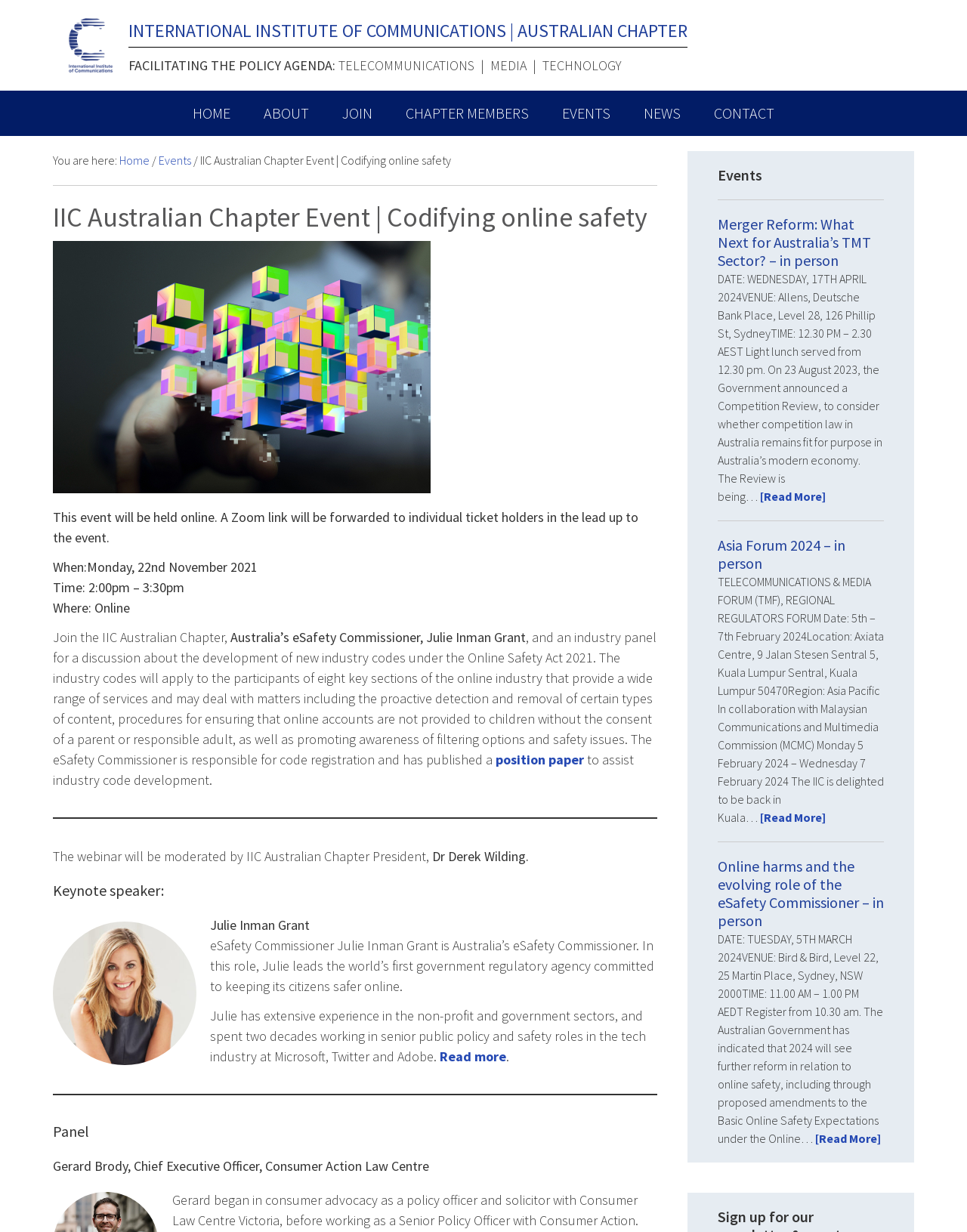Identify the bounding box coordinates for the UI element described by the following text: "position paper". Provide the coordinates as four float numbers between 0 and 1, in the format [left, top, right, bottom].

[0.512, 0.61, 0.604, 0.624]